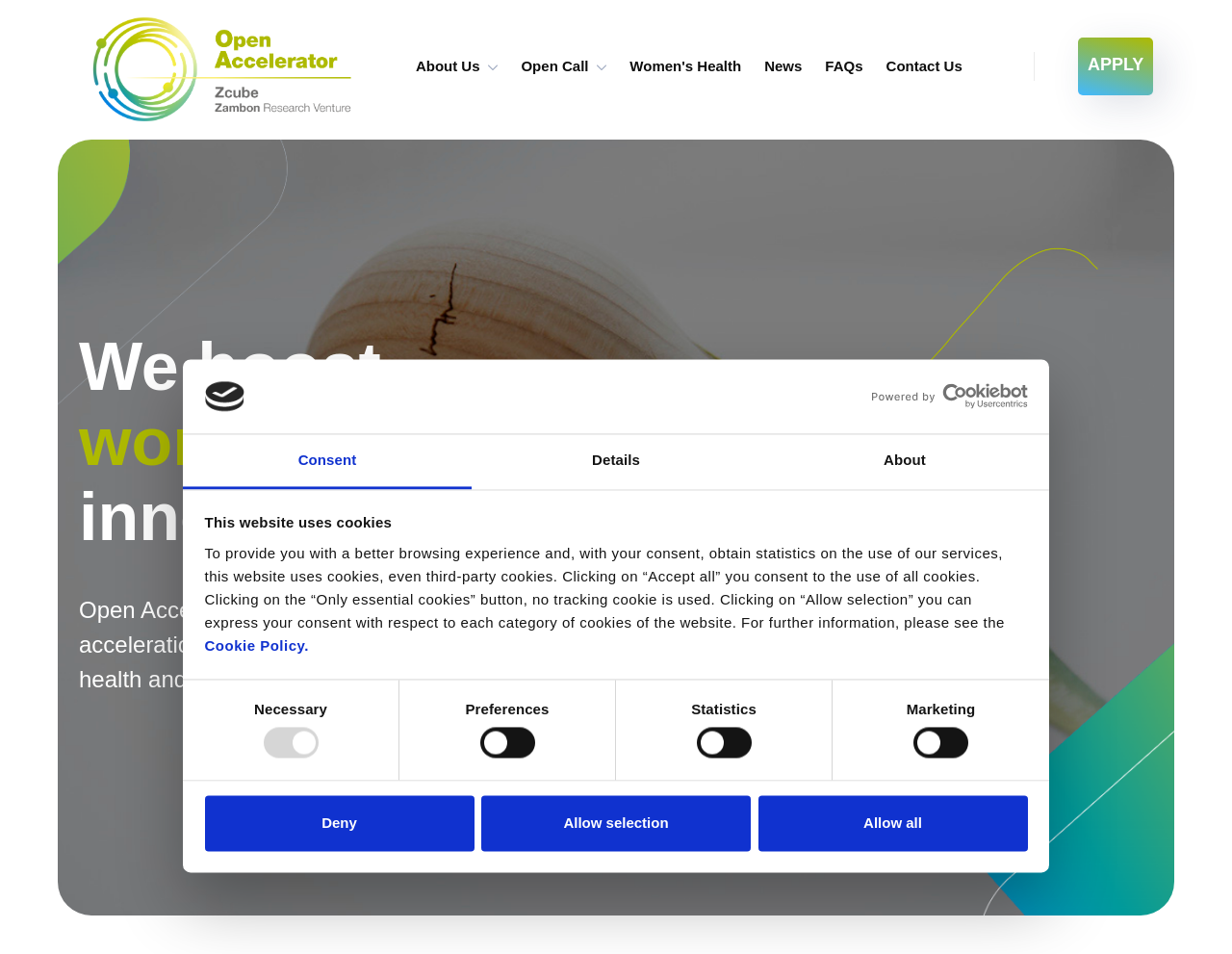Determine the coordinates of the bounding box that should be clicked to complete the instruction: "Click the logo". The coordinates should be represented by four float numbers between 0 and 1: [left, top, right, bottom].

[0.166, 0.4, 0.199, 0.432]